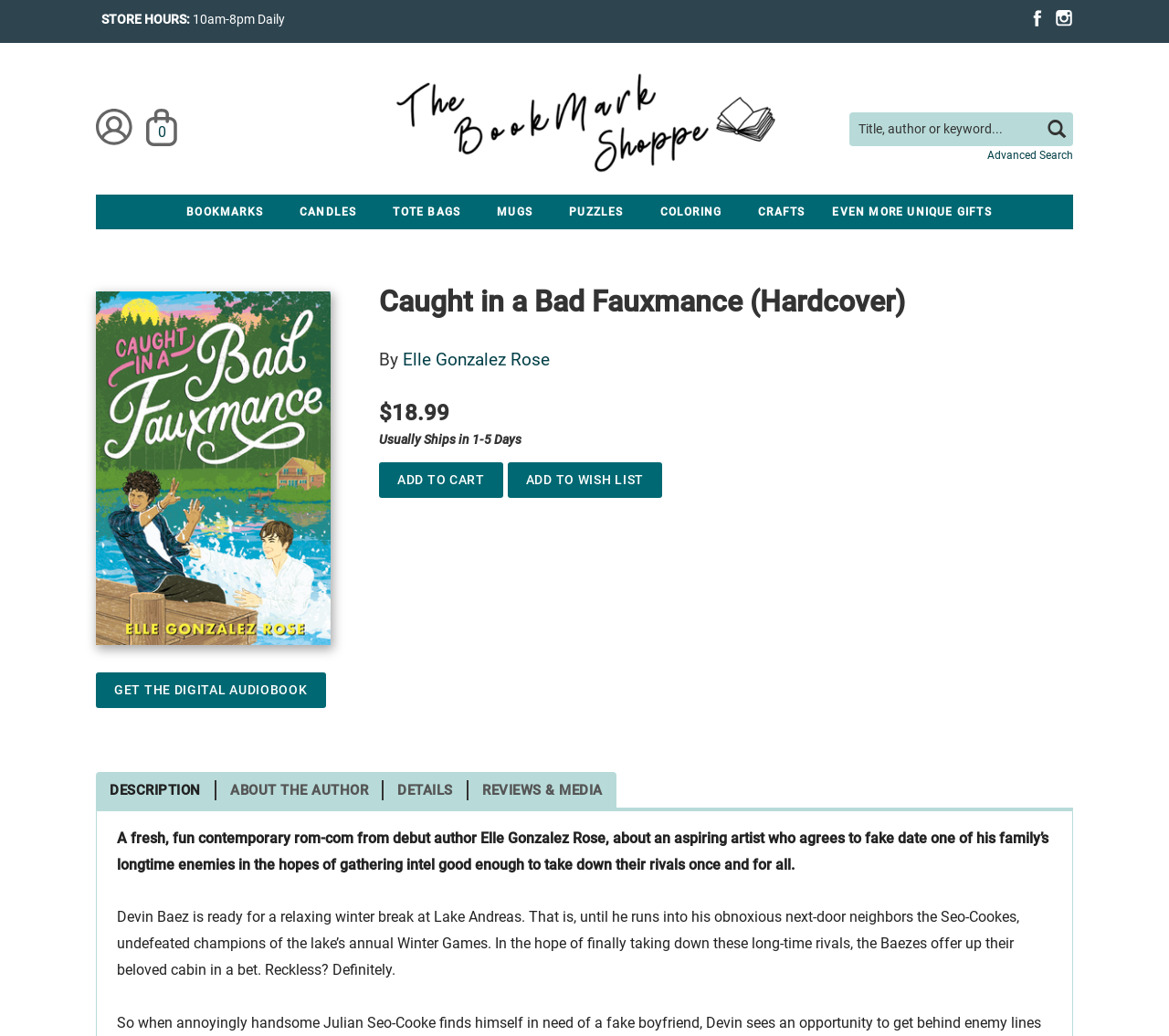Predict the bounding box coordinates for the UI element described as: "Mugs". The coordinates should be four float numbers between 0 and 1, presented as [left, top, right, bottom].

[0.41, 0.188, 0.471, 0.221]